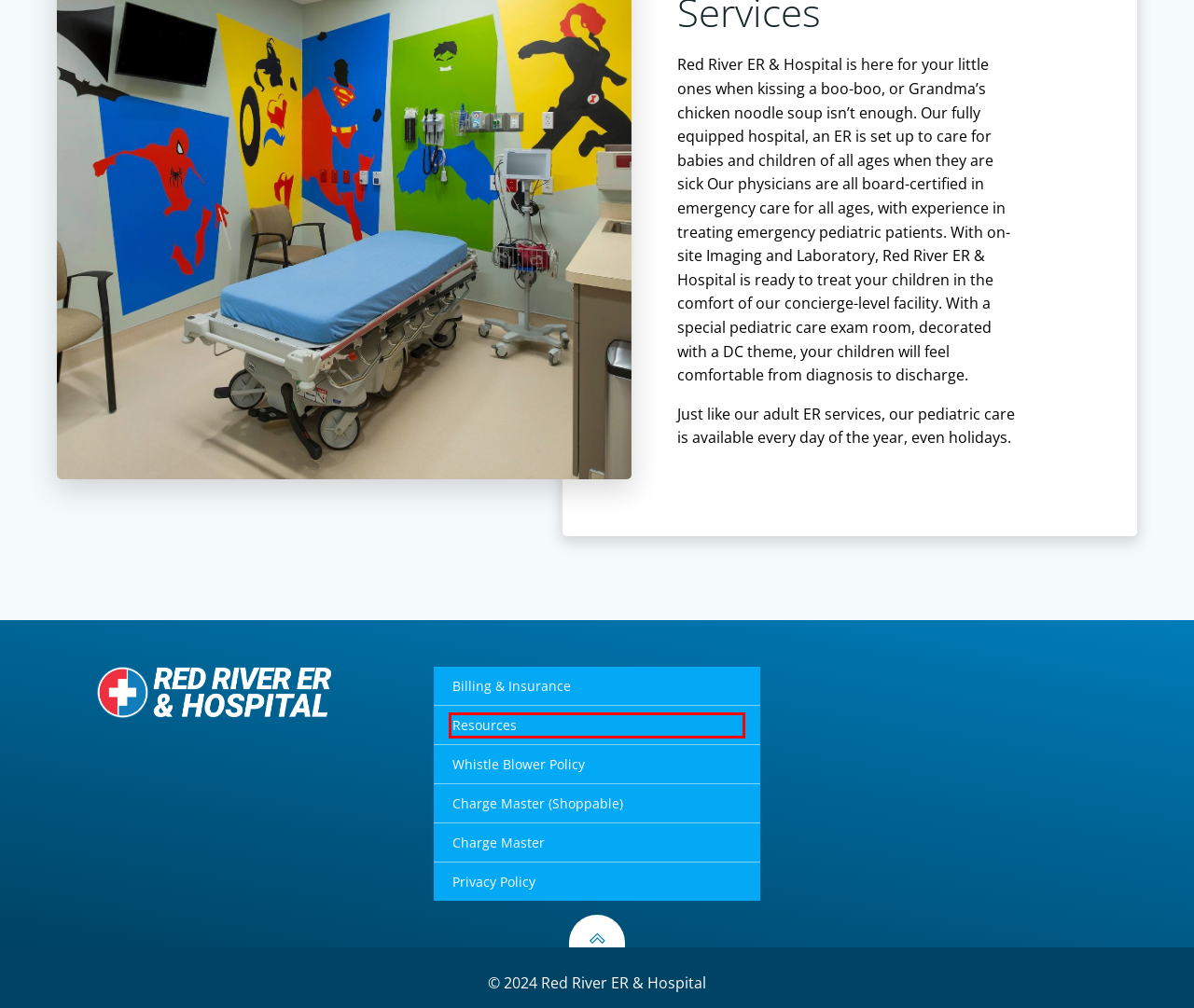A screenshot of a webpage is given, marked with a red bounding box around a UI element. Please select the most appropriate webpage description that fits the new page after clicking the highlighted element. Here are the candidates:
A. Resources - Red River ER & Hospital
B. Careers - Red River ER & Hospital
C. Services - Red River ER & Hospital
D. Billing & Insurance - Red River ER & Hospital
E. Blog - Red River ER & Hospital
F. Privacy Policy - Red River ER & Hospital
G. Home - Red River ER & Hospital
H. Contact - Red River ER & Hospital

A